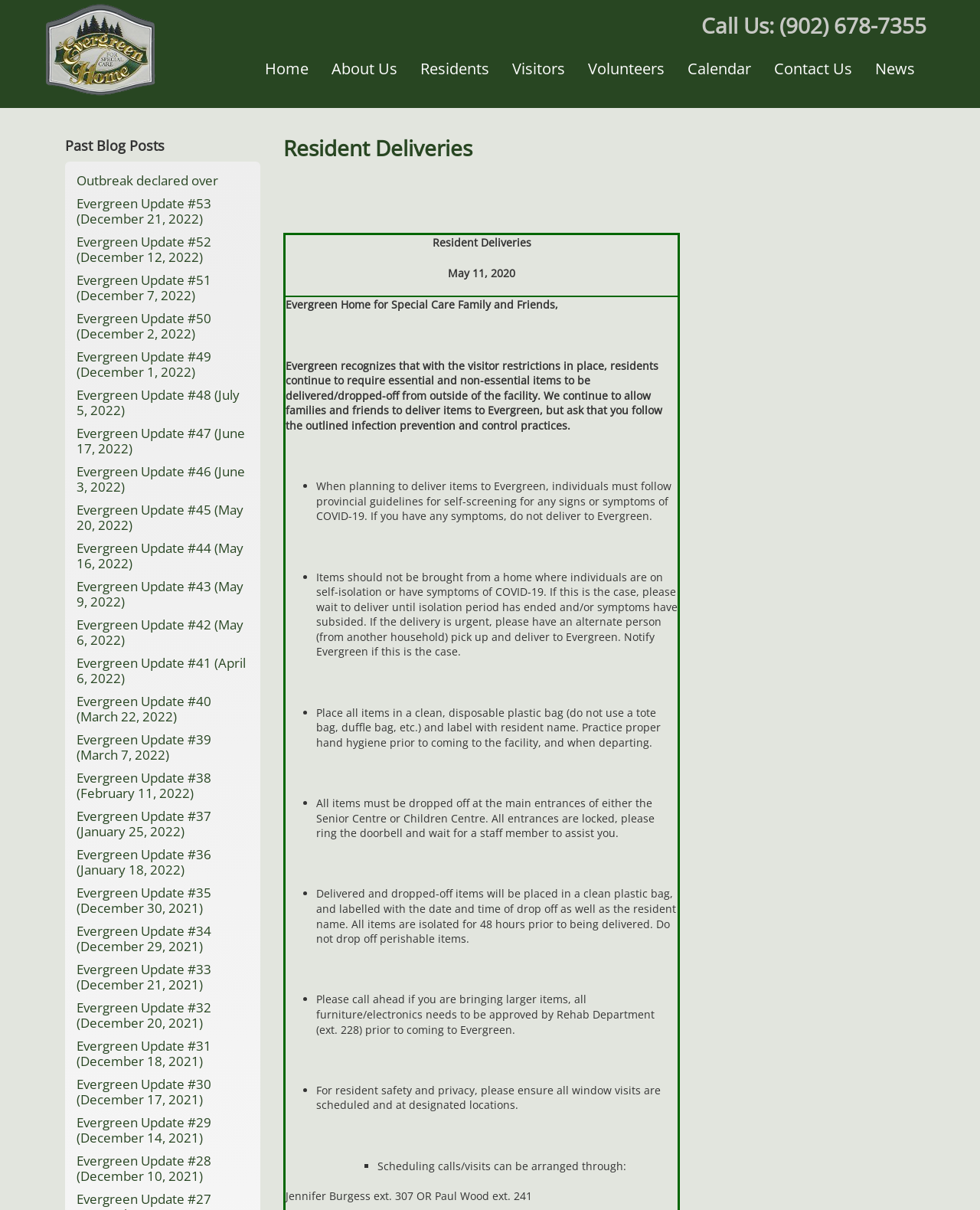Produce an elaborate caption capturing the essence of the webpage.

This webpage is about a news page, likely from a senior center or care facility. At the top, there is a small image and a link on the left side, and a heading that reads "Call Us: (902) 678-7355" on the right side. Below this, there is a navigation menu with links to different sections of the website, including "Home", "About Us", "Residents", "Visitors", "Volunteers", "Calendar", "Contact Us", and "News".

The main content of the page is divided into two sections. On the left side, there is a heading that reads "Past Blog Posts" followed by a list of 25 links to different blog posts, each with a title that starts with "Evergreen Update" and a date ranging from December 2022 to December 2021.

On the right side, there is a heading that reads "Resident Deliveries" followed by a table with a single row and column. The table cell contains a list of instructions and guidelines for delivering items to residents, including the use of clean plastic bags, proper hand hygiene, and designated drop-off locations. The instructions are formatted as a bulleted list with five items, each starting with a bullet point.